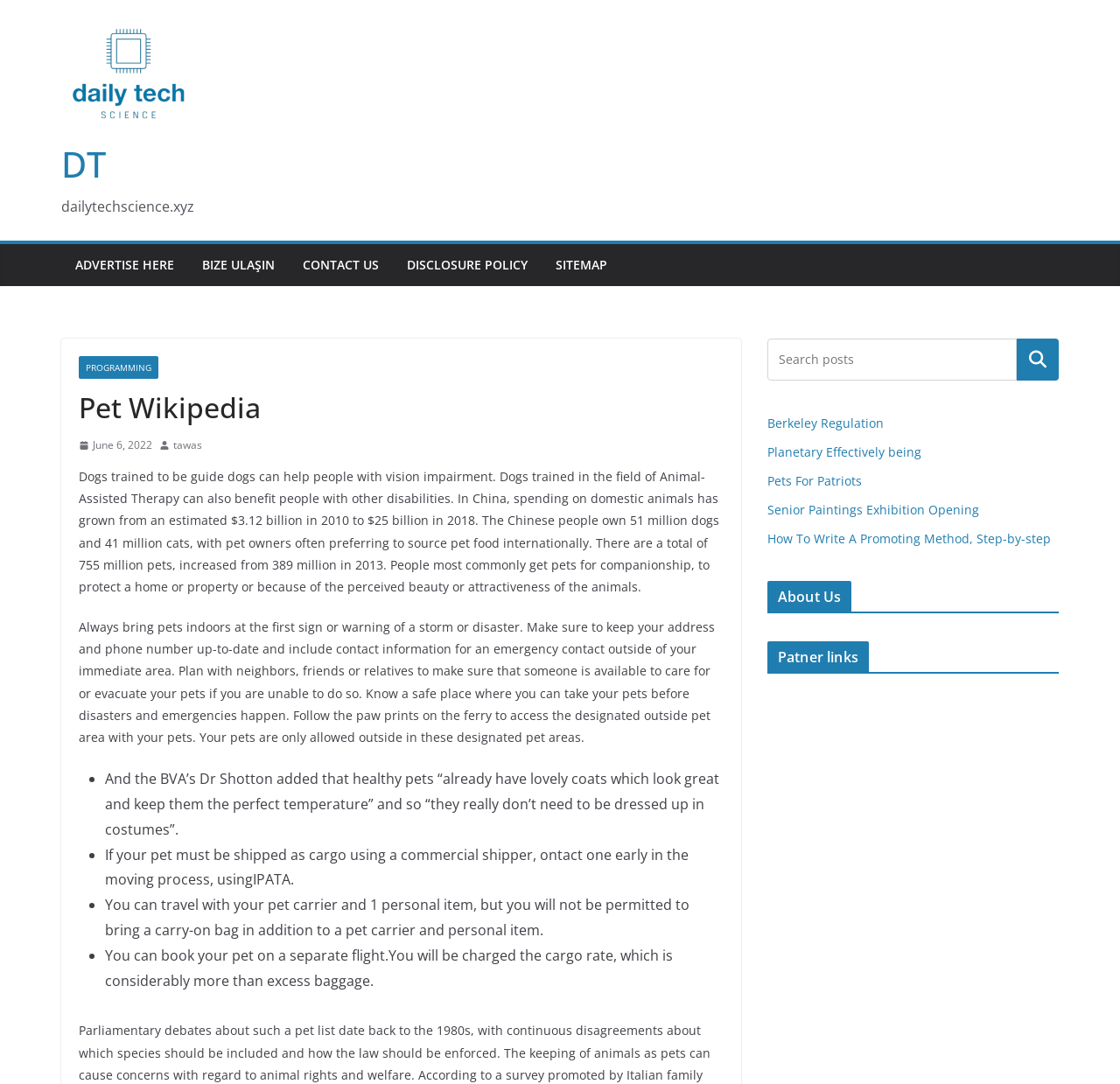Locate the UI element described as follows: "Sign in". Return the bounding box coordinates as four float numbers between 0 and 1 in the order [left, top, right, bottom].

None